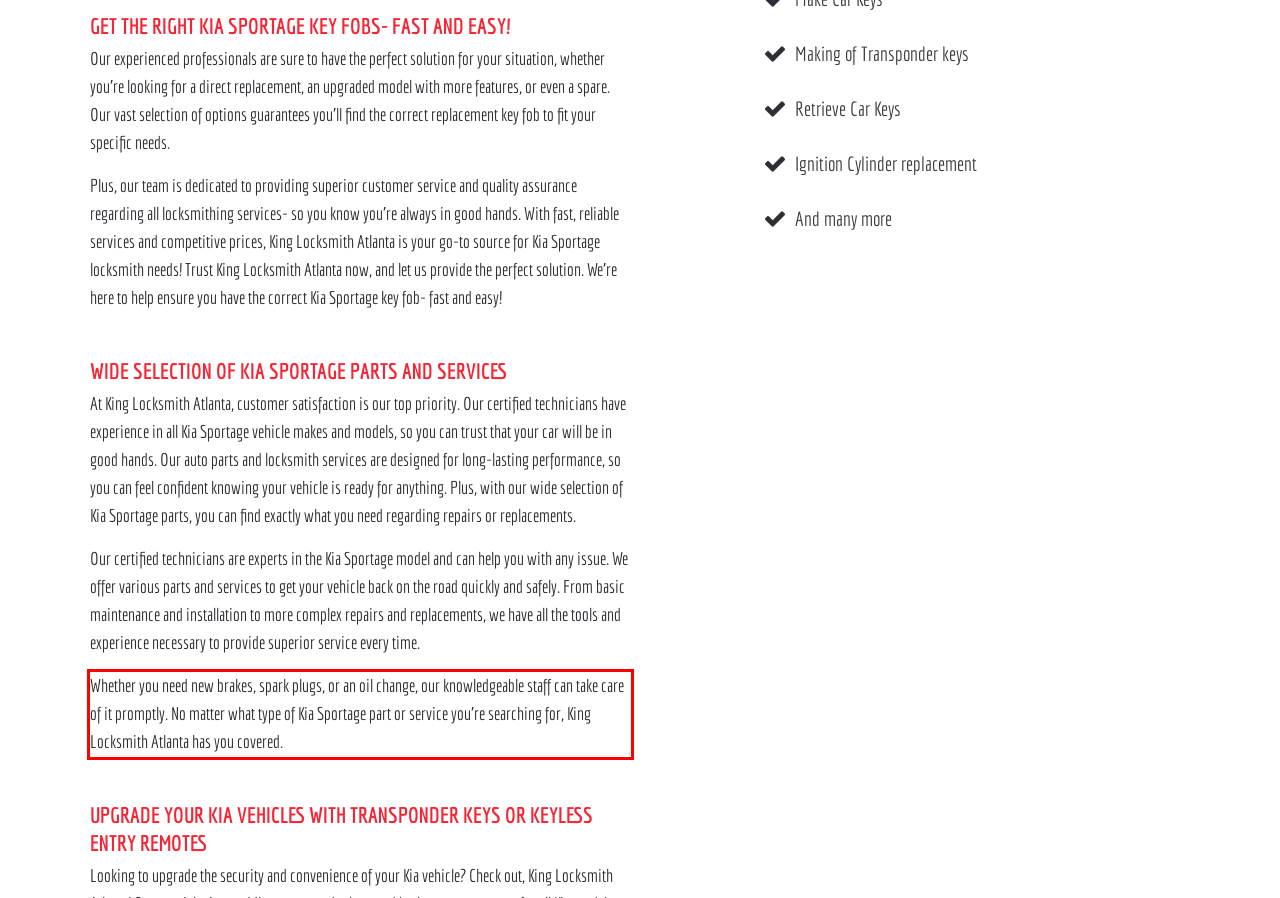From the provided screenshot, extract the text content that is enclosed within the red bounding box.

Whether you need new brakes, spark plugs, or an oil change, our knowledgeable staff can take care of it promptly. No matter what type of Kia Sportage part or service you’re searching for, King Locksmith Atlanta has you covered.